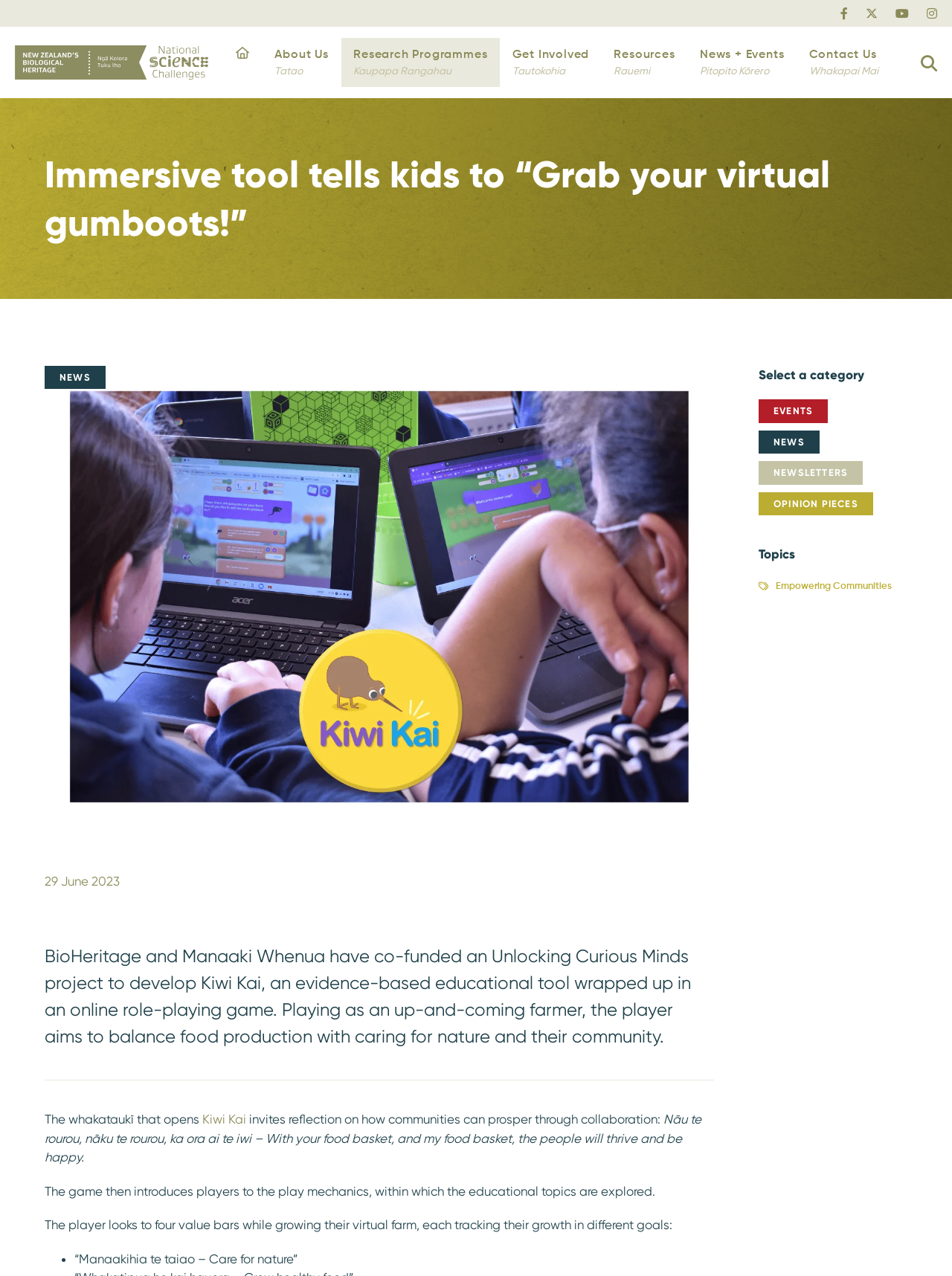Please determine the bounding box coordinates of the element's region to click for the following instruction: "Explore Empowering Communities".

[0.797, 0.454, 0.953, 0.465]